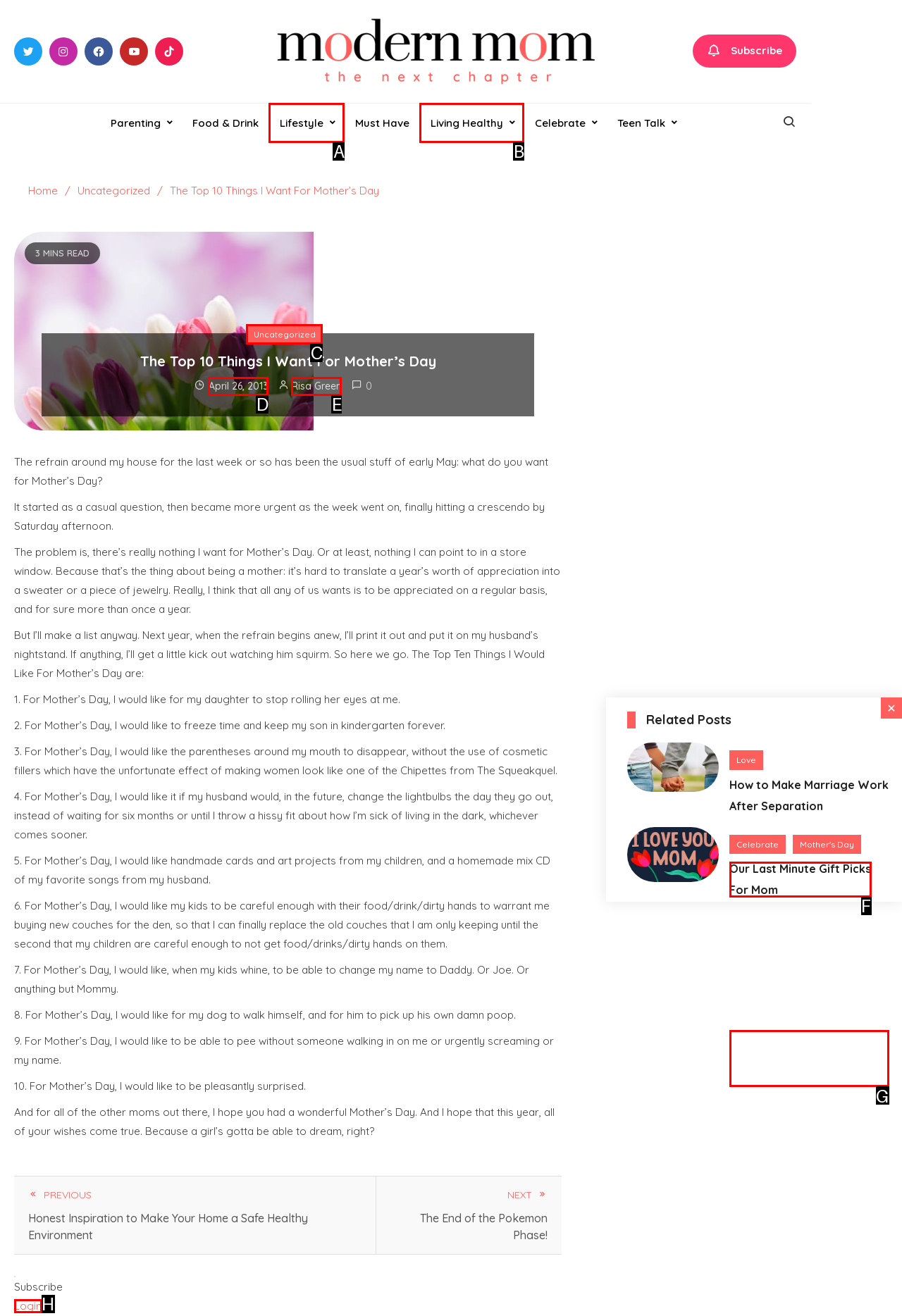Using the description: Uncategorized
Identify the letter of the corresponding UI element from the choices available.

C